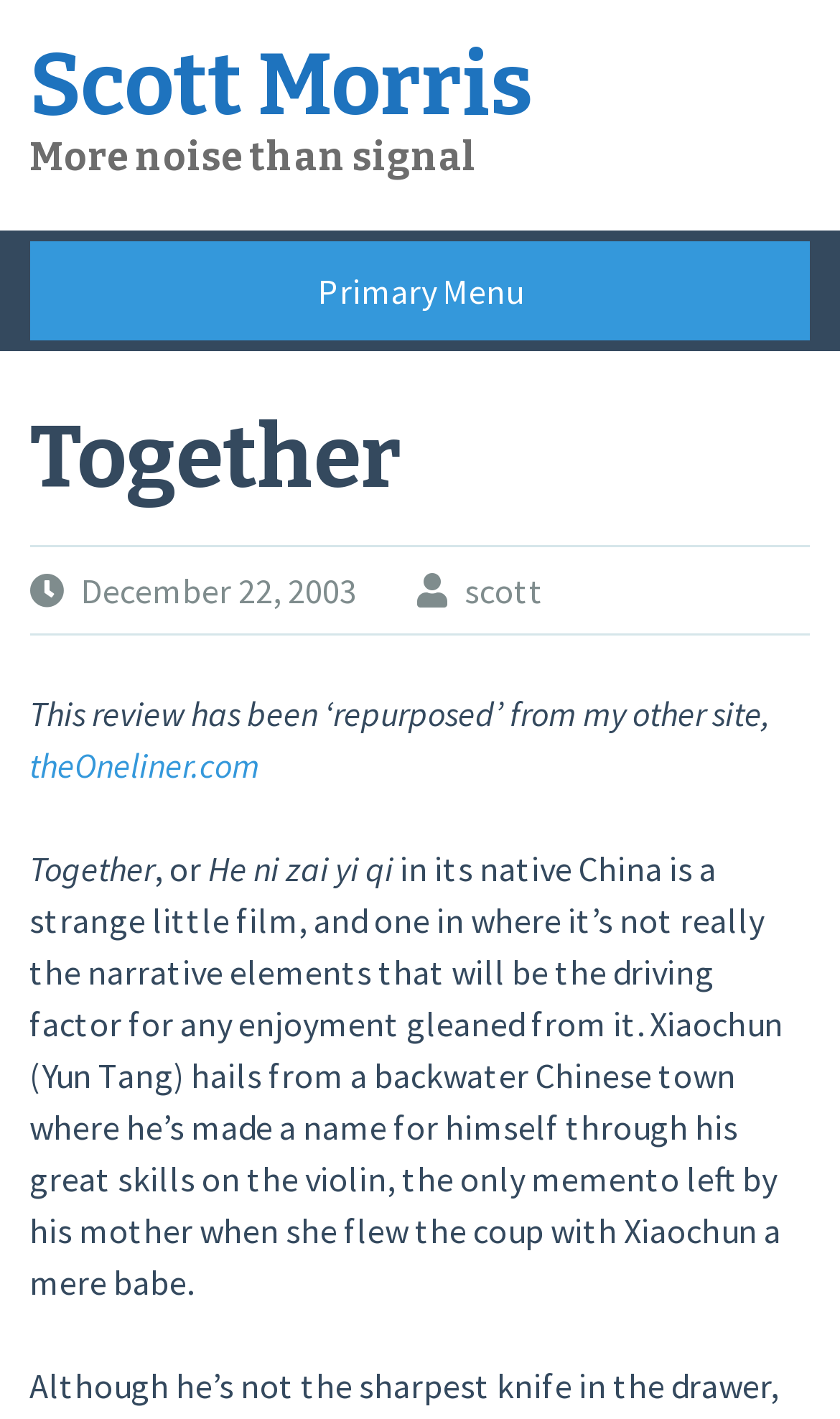Return the bounding box coordinates of the UI element that corresponds to this description: "theOneliner.com". The coordinates must be given as four float numbers in the range of 0 and 1, [left, top, right, bottom].

[0.035, 0.524, 0.309, 0.554]